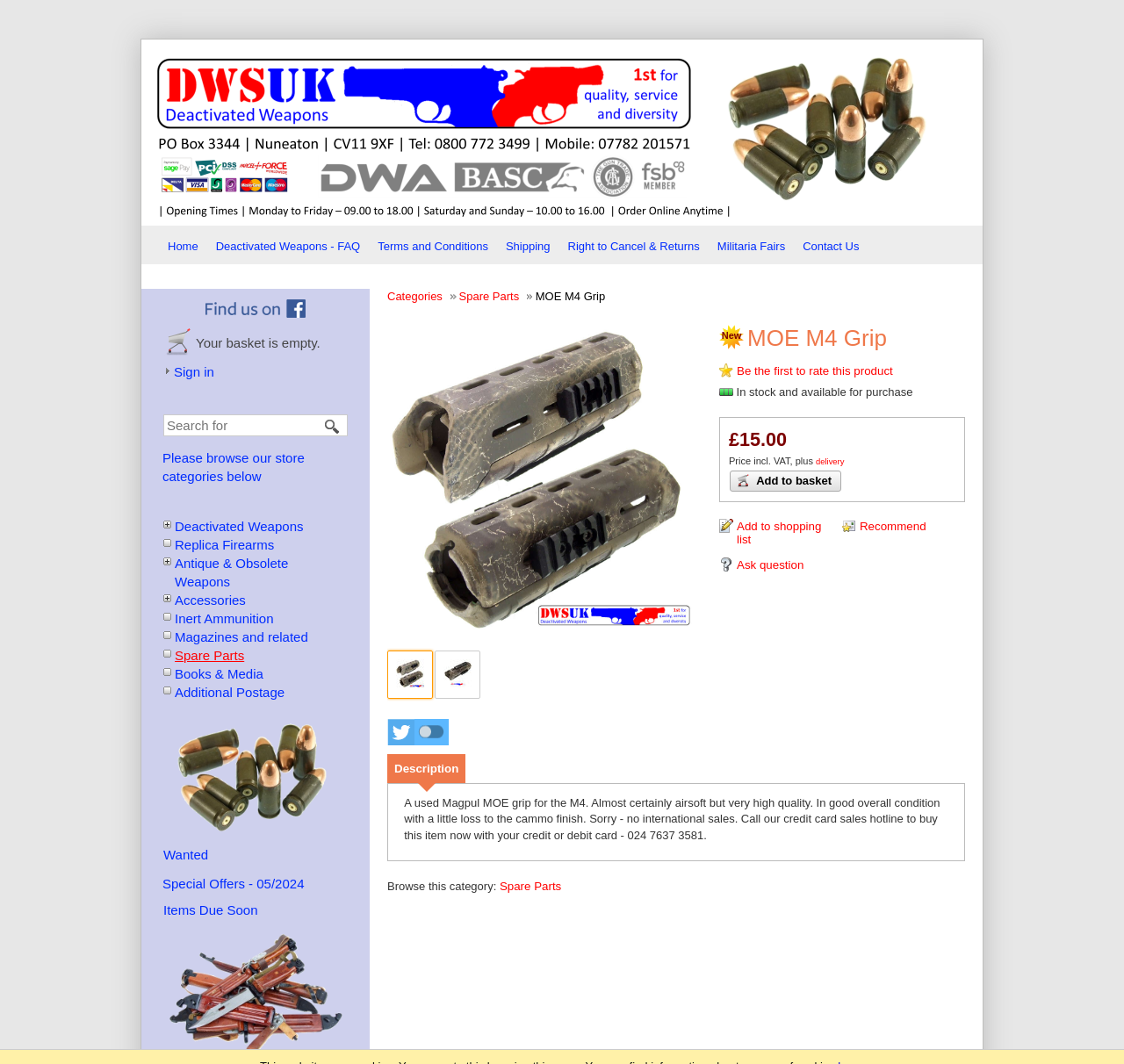Please reply to the following question using a single word or phrase: 
How can I contact the seller to buy this item?

Call 024 7637 3581